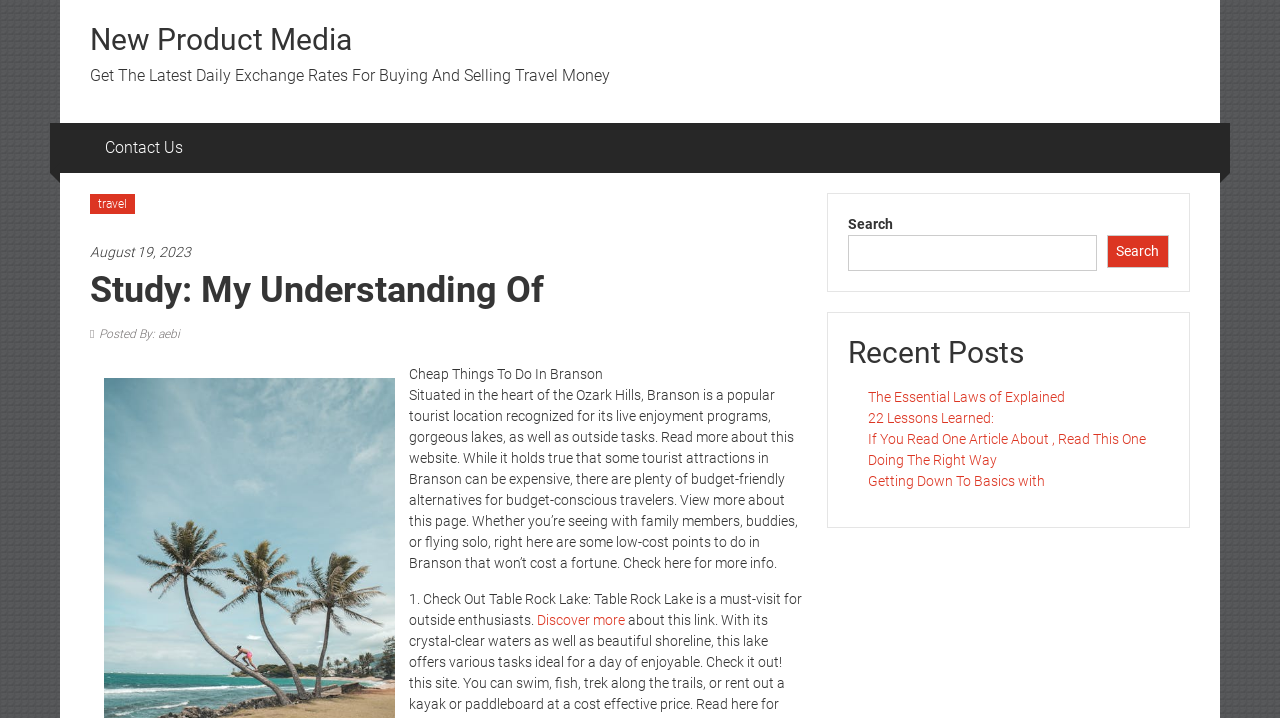Find the bounding box coordinates of the element you need to click on to perform this action: 'Visit the American Civil War homepage'. The coordinates should be represented by four float values between 0 and 1, in the format [left, top, right, bottom].

None